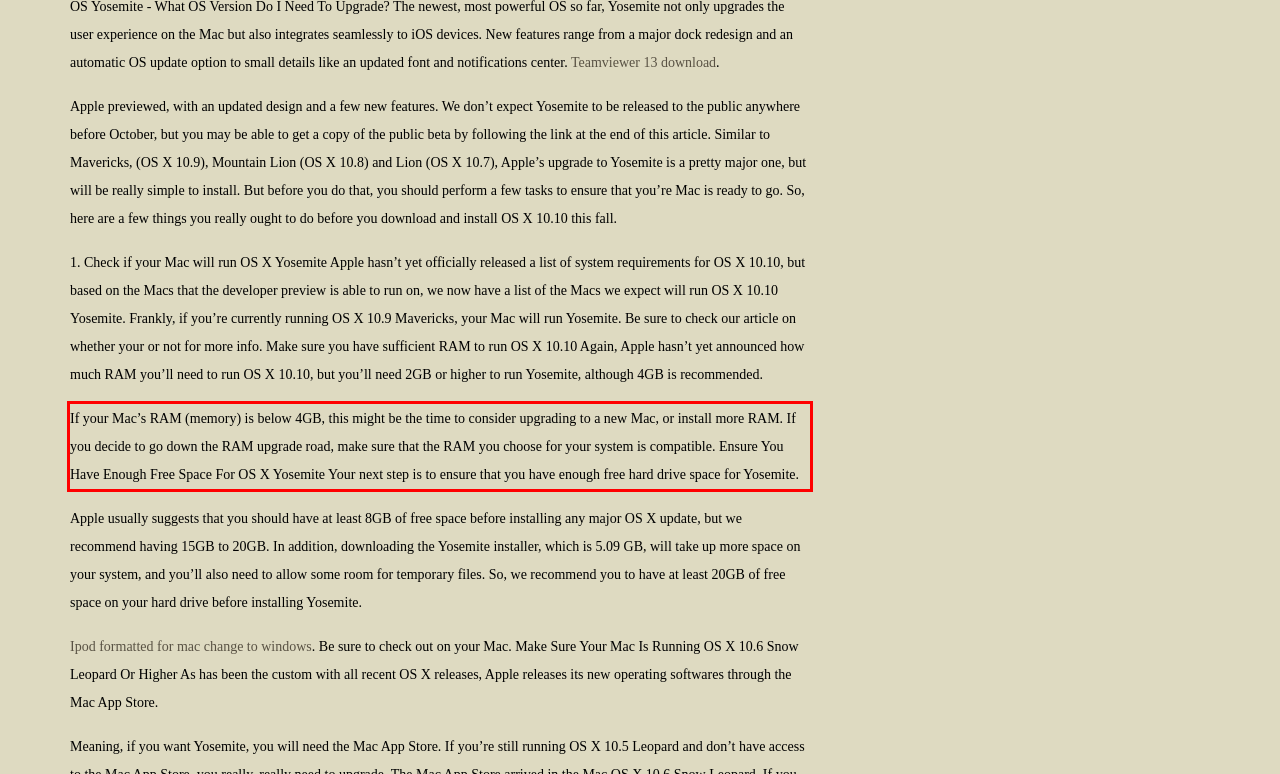Please recognize and transcribe the text located inside the red bounding box in the webpage image.

If your Mac’s RAM (memory) is below 4GB, this might be the time to consider upgrading to a new Mac, or install more RAM. If you decide to go down the RAM upgrade road, make sure that the RAM you choose for your system is compatible. Ensure You Have Enough Free Space For OS X Yosemite Your next step is to ensure that you have enough free hard drive space for Yosemite.